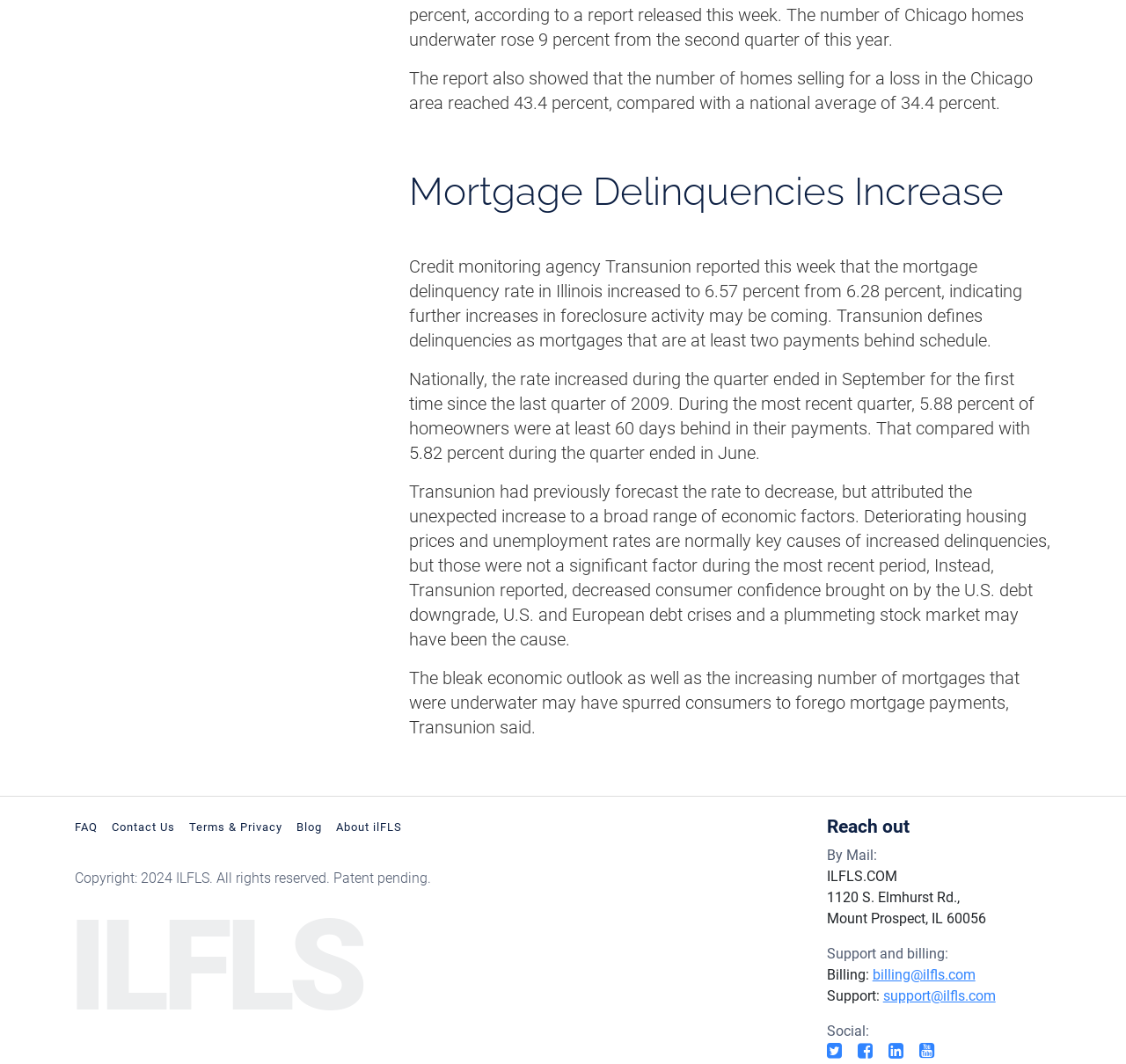Provide a short answer using a single word or phrase for the following question: 
What is the address of ILFLS?

1120 S. Elmhurst Rd., Mount Prospect, IL 60056